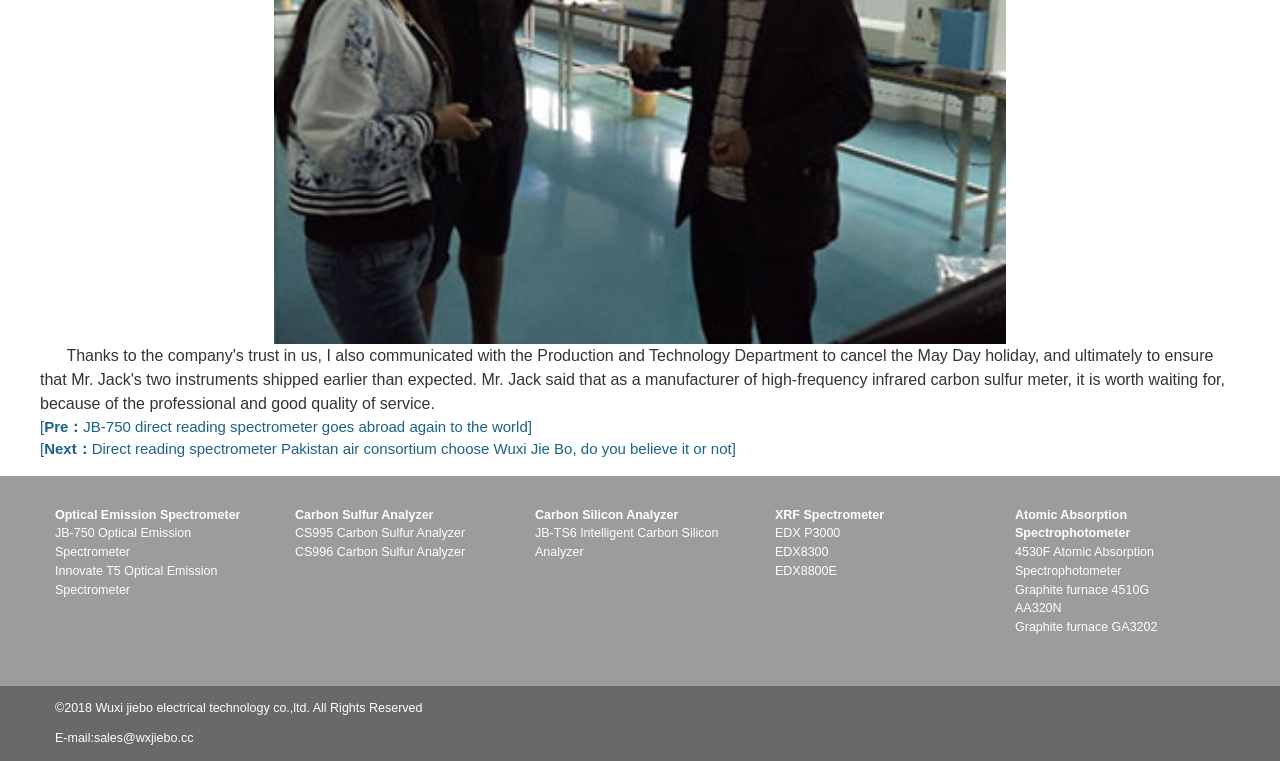Please find the bounding box for the UI element described by: "XRF Spectrometer".

[0.605, 0.667, 0.691, 0.685]